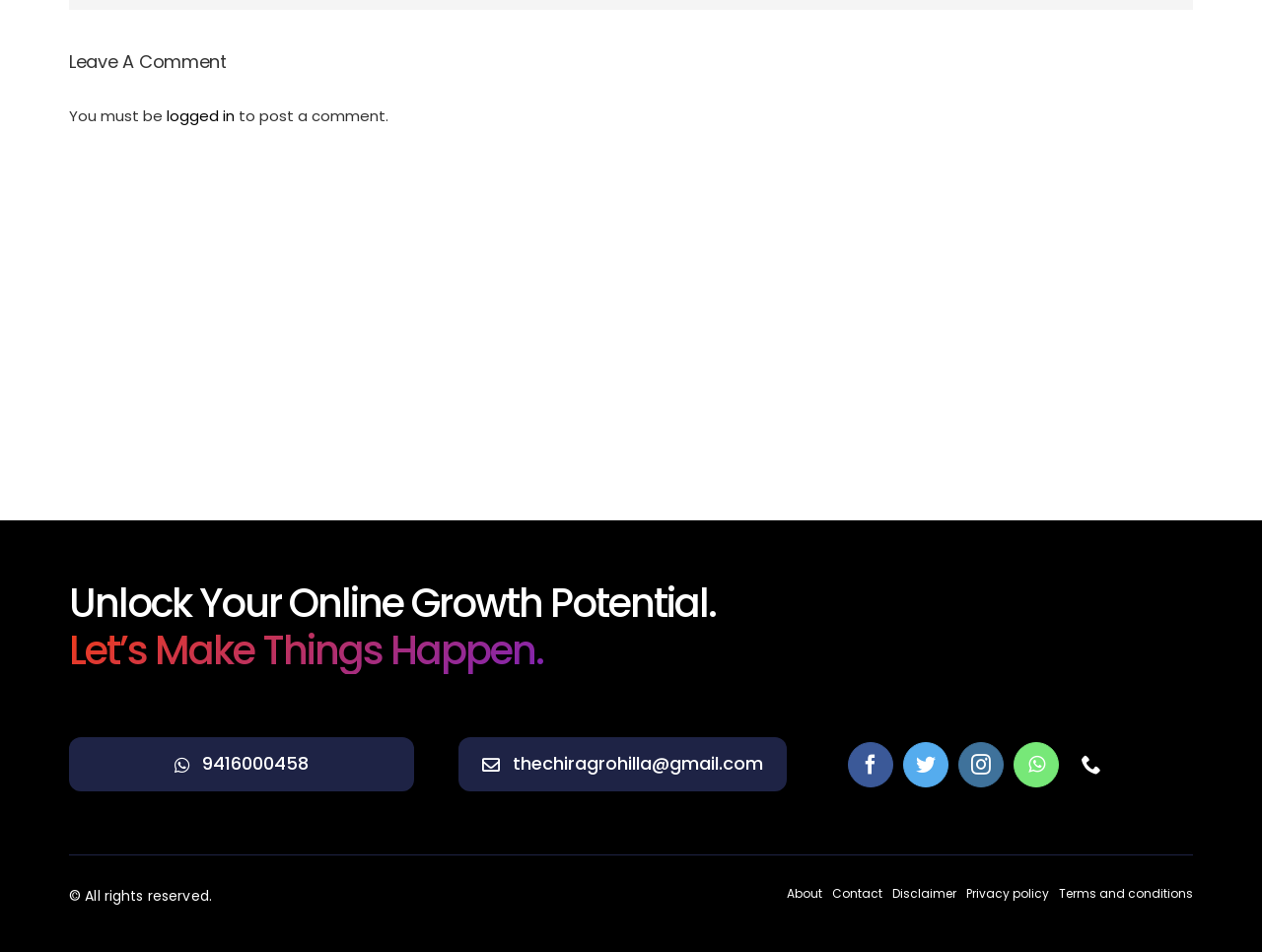What is the copyright information?
From the details in the image, answer the question comprehensively.

The copyright information is mentioned at the bottom of the webpage as '© All rights reserved.' which suggests that the website owner reserves all rights to the content.